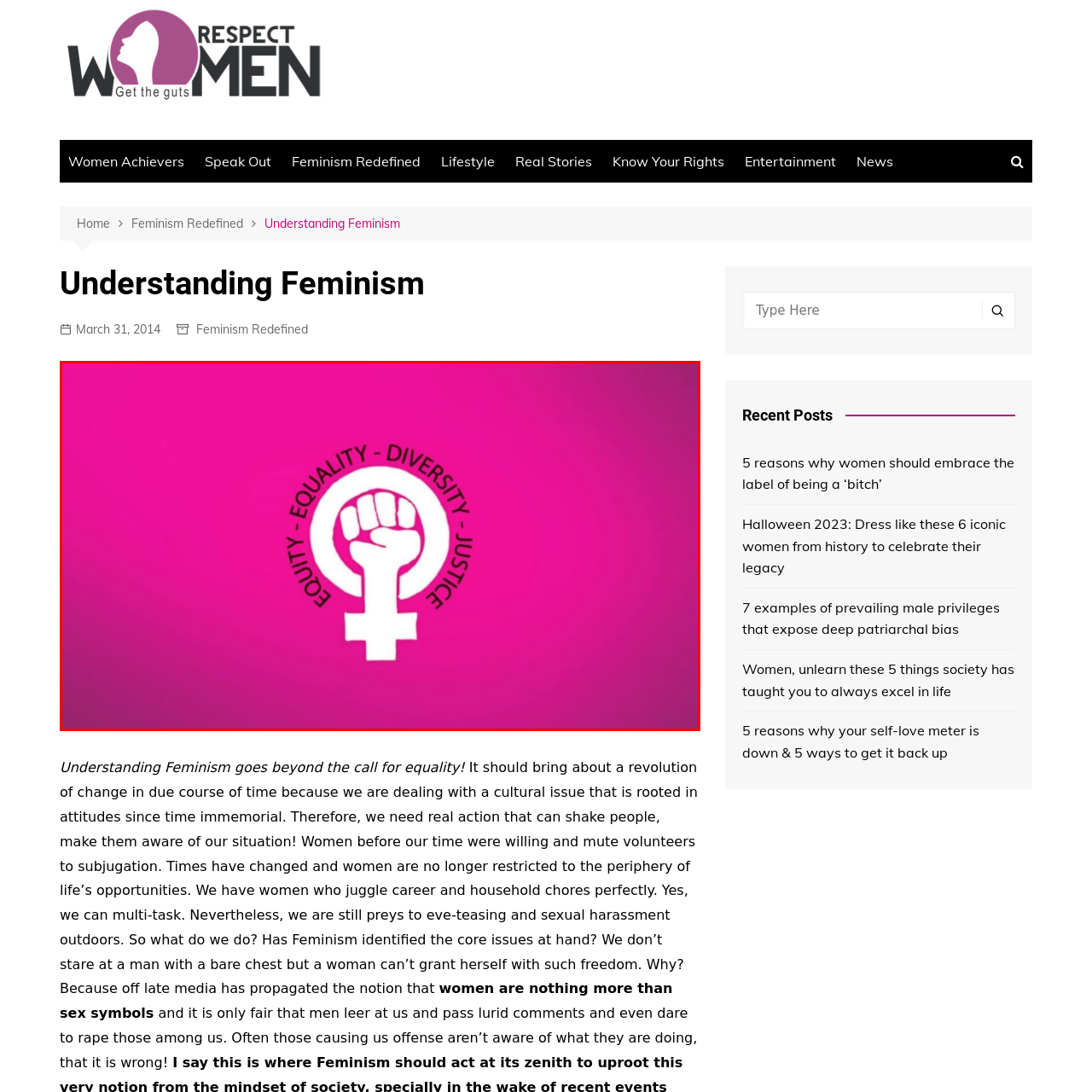Please analyze the image enclosed within the red bounding box and provide a comprehensive answer to the following question based on the image: What values are emphasized by the words surrounding the fist?

The caption states that the words 'EQUITY', 'EQUALITY', 'DIVERSITY', and 'JUSTICE' surrounding the fist emphasize the core values of the feminist movement, which are essential principles advocated by the movement.